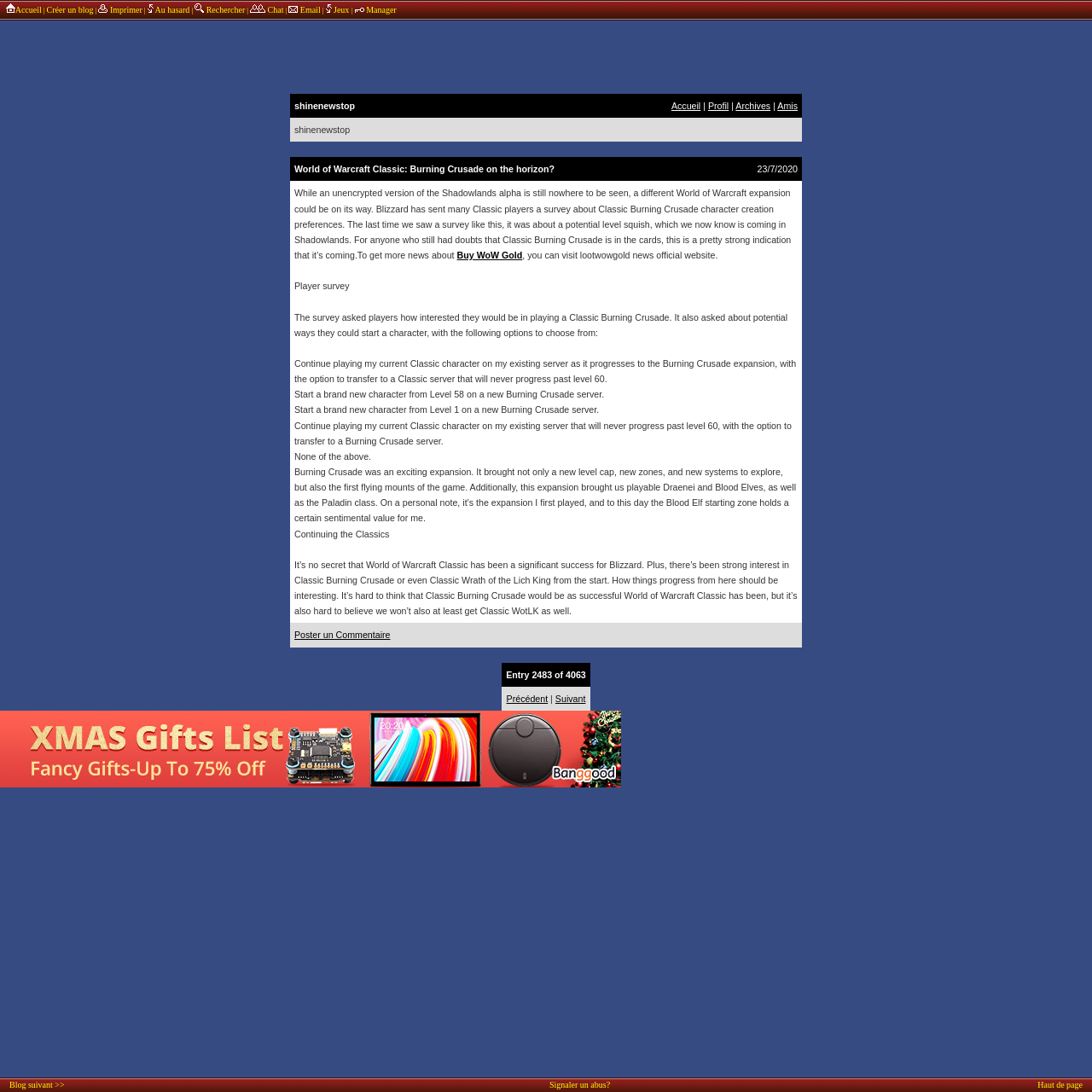Find the bounding box coordinates of the area that needs to be clicked in order to achieve the following instruction: "Search for:". The coordinates should be specified as four float numbers between 0 and 1, i.e., [left, top, right, bottom].

None